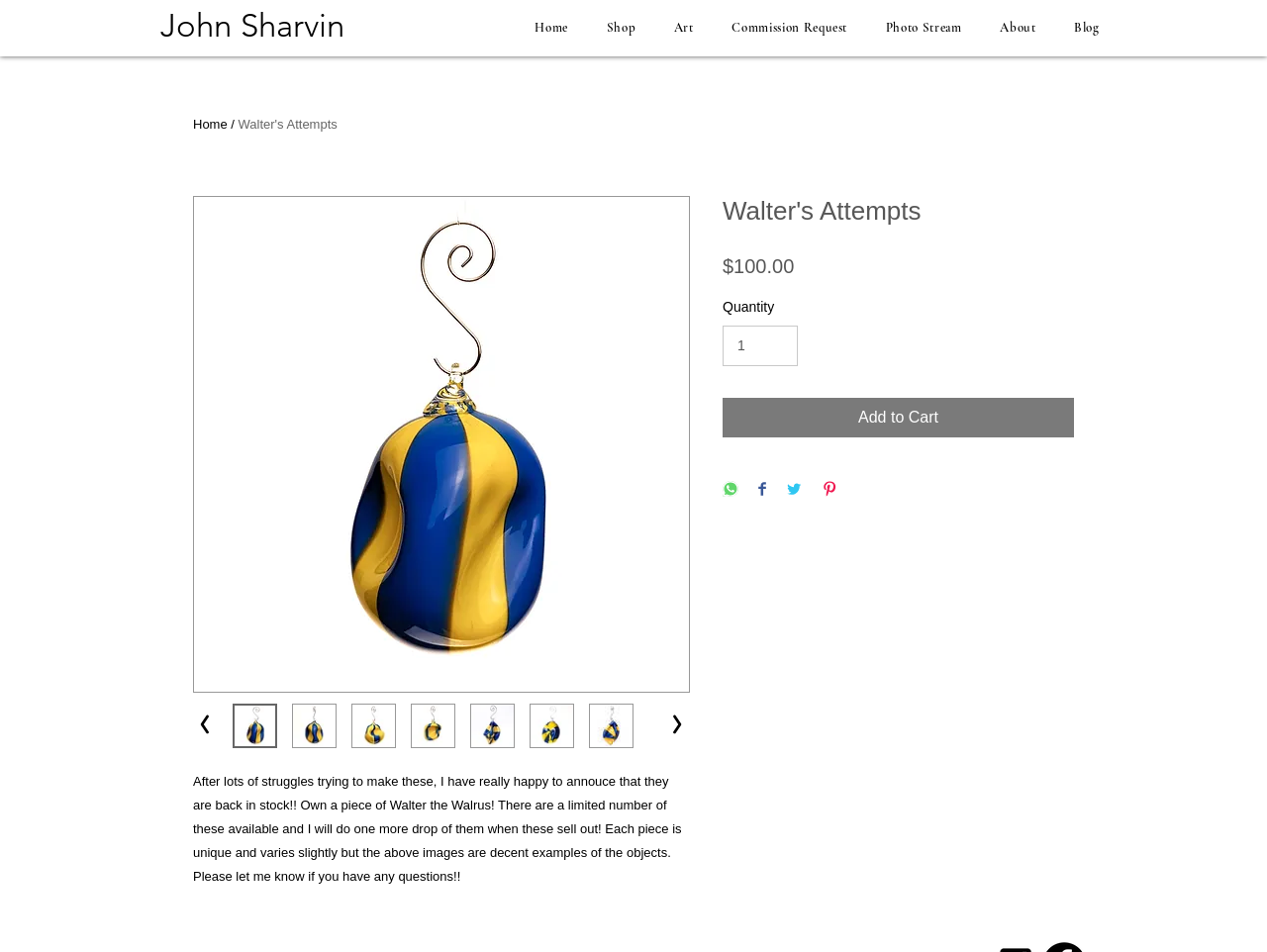Answer with a single word or phrase: 
How much does the product cost?

$100.00